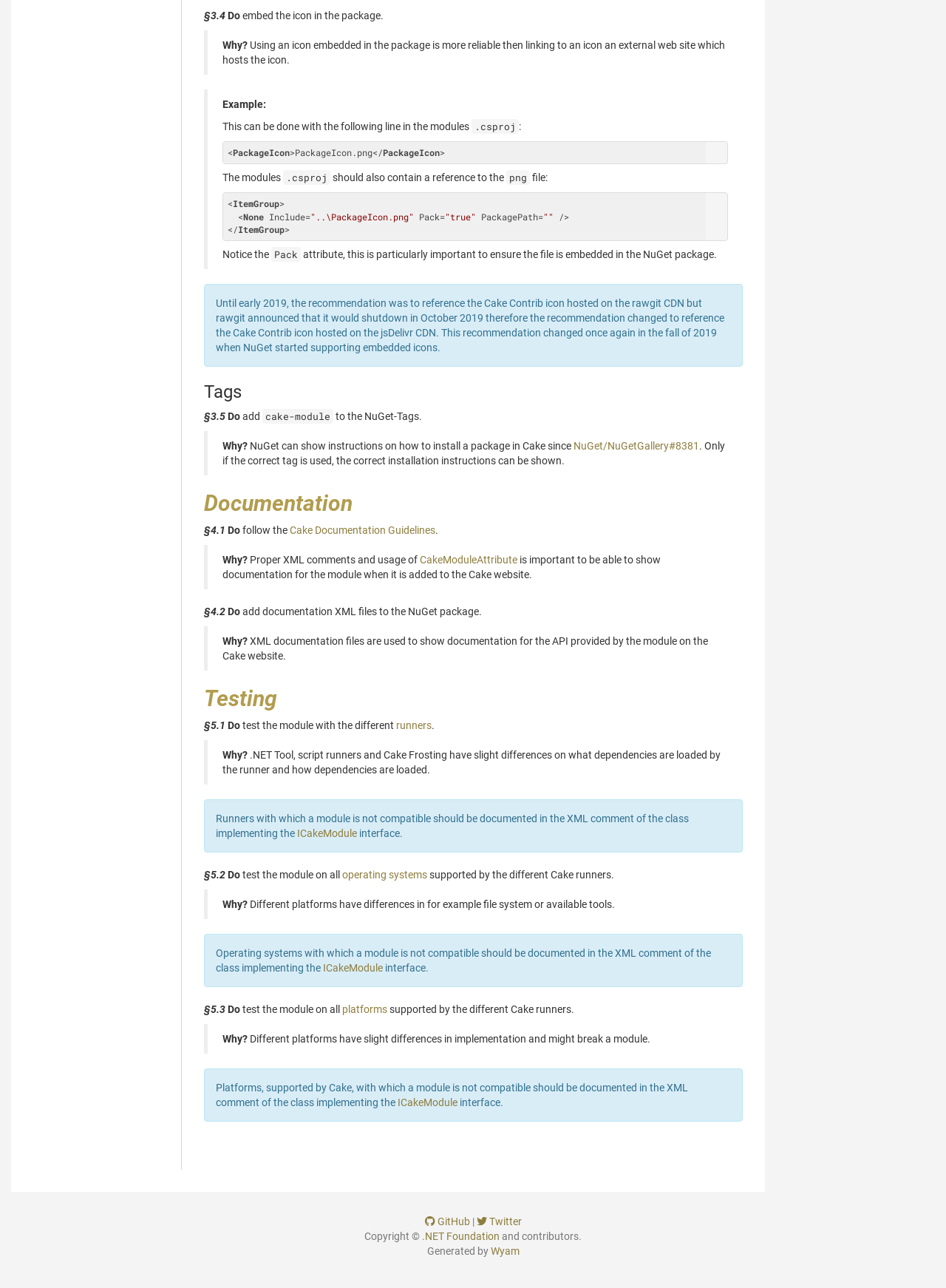Please look at the image and answer the question with a detailed explanation: What is the purpose of adding documentation XML files to the NuGet package?

The purpose of adding documentation XML files to the NuGet package is to show documentation for the API provided by the module on the Cake website, as mentioned in the section 'Do add documentation XML files to the NuGet package'.